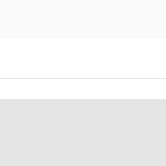Paint a vivid picture of the image with your description.

The image illustrates a sleek and modern design related to the aviation industry, specifically showcasing the topic "KLM launches transatlantic biofuel flights from Amsterdam to Aruba and Bonaire." Positioned prominently, the image captures the essence of this significant development in sustainable aviation. Accompanying the image is a heading indicating the title of the related post, highlighting the focus on environmentally friendly biofuel initiatives. Adjacent to this content, the post also includes information about the date of publication, adding context for readers interested in this recent advancement.